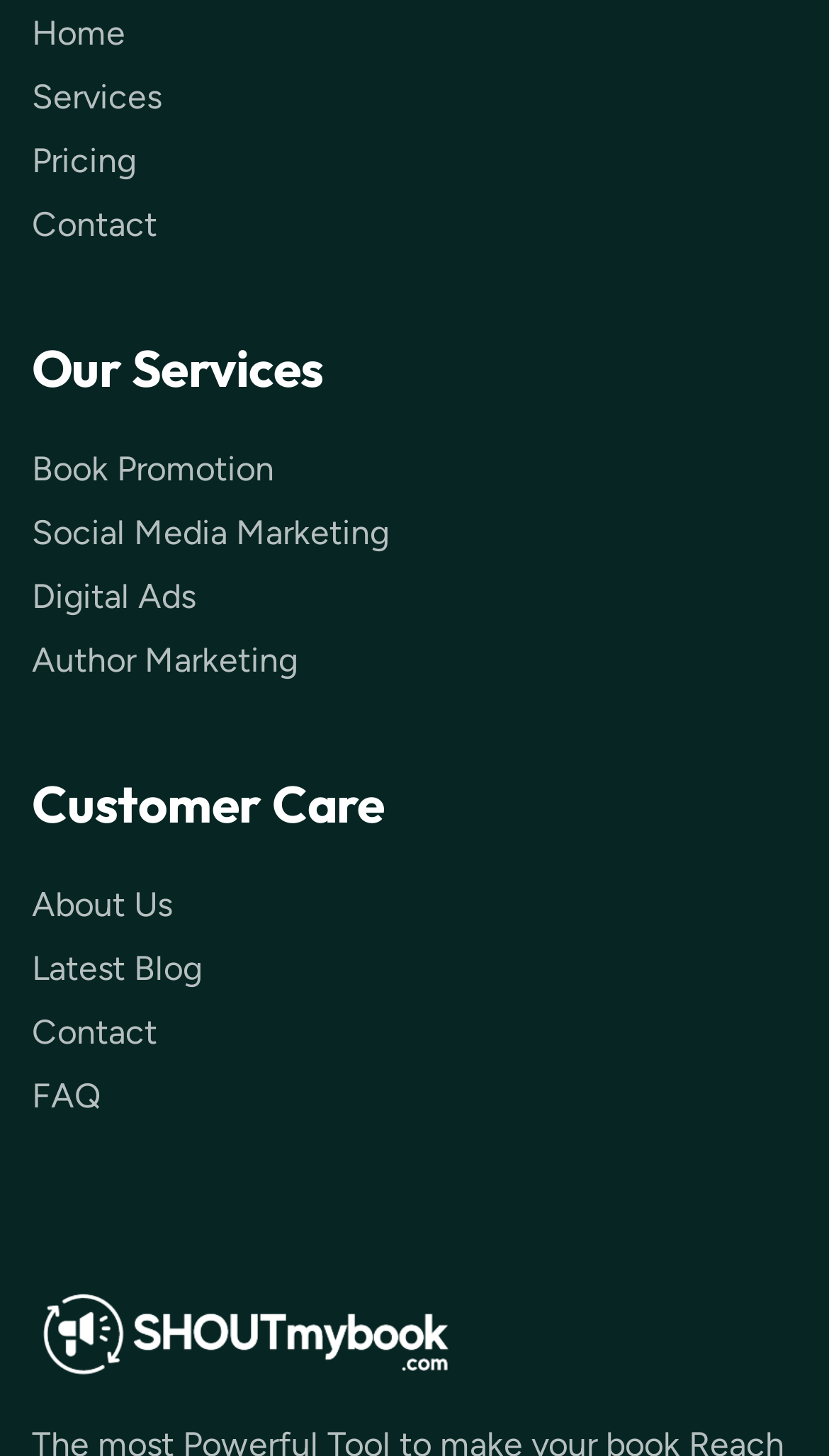What is the second link under 'Our Services'?
Provide a detailed and well-explained answer to the question.

I looked at the links under the 'Our Services' heading and found that the second link is 'Social Media Marketing'.